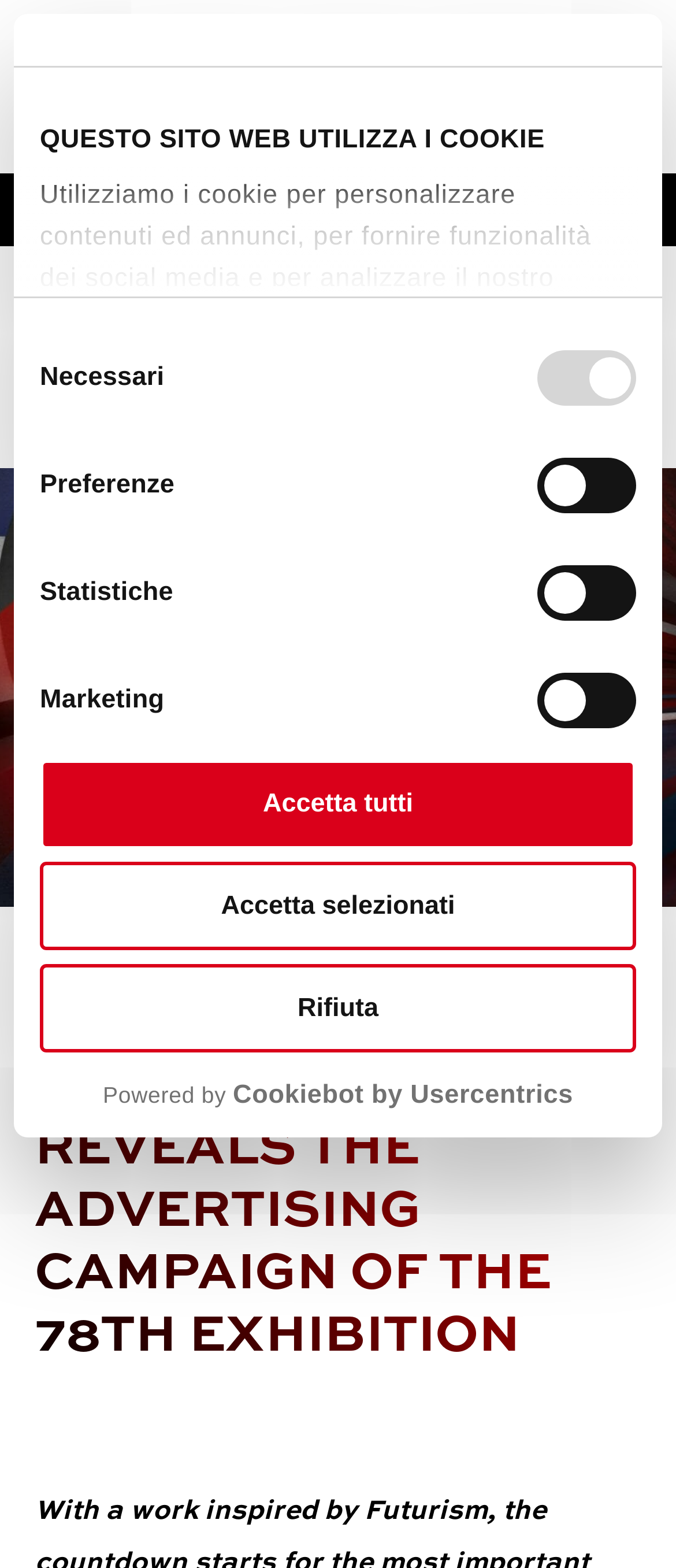What is the language of the webpage?
Carefully examine the image and provide a detailed answer to the question.

I inferred this from the presence of the 'ITA' link at the top of the page, which suggests that the webpage is in Italian. Additionally, the text 'QUESTO SITO WEB UTILIZZA I COOKIE' is also in Italian, which further supports this conclusion.